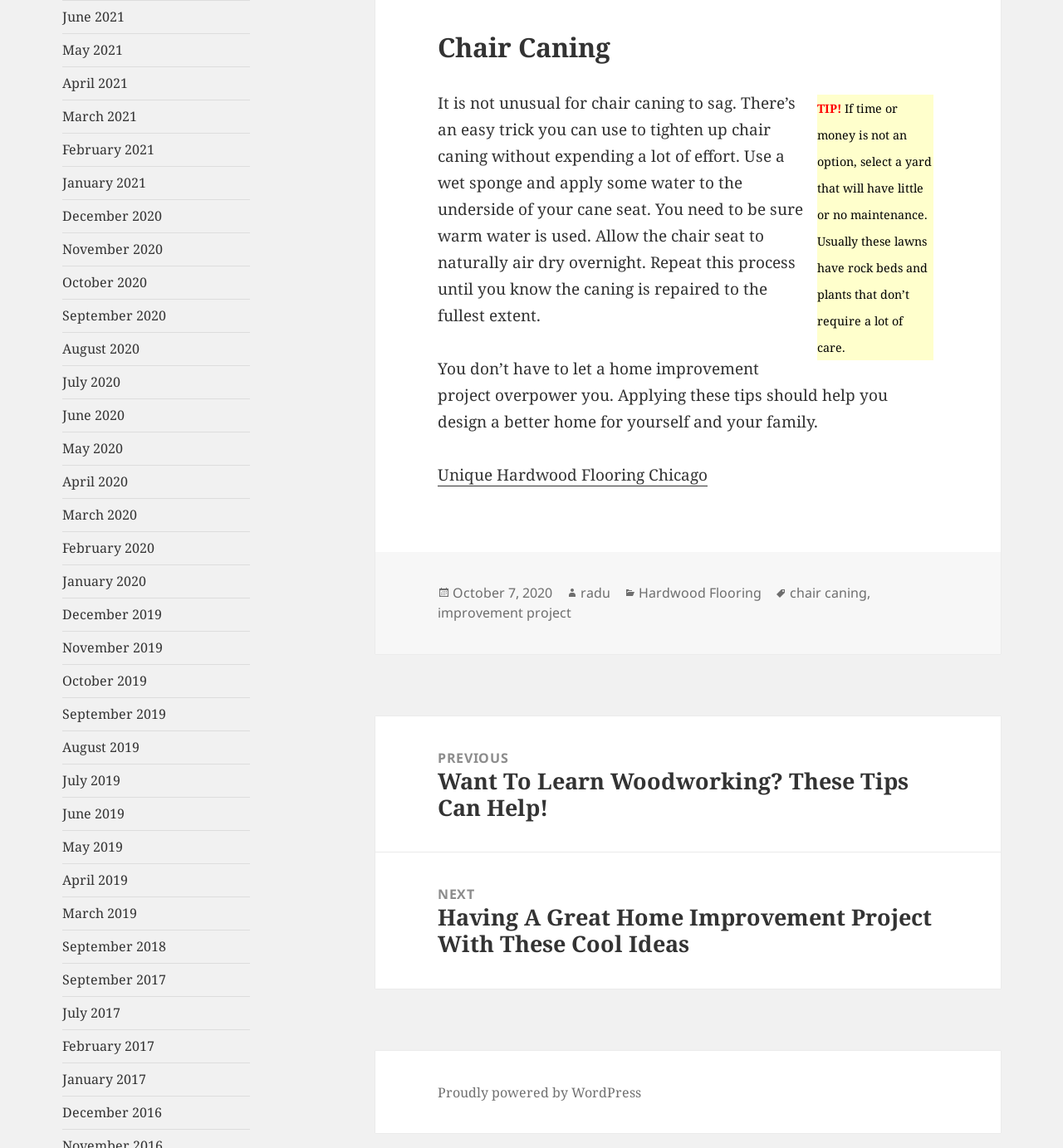How many links are there in the 'Posts' navigation section?
Using the image, give a concise answer in the form of a single word or short phrase.

2